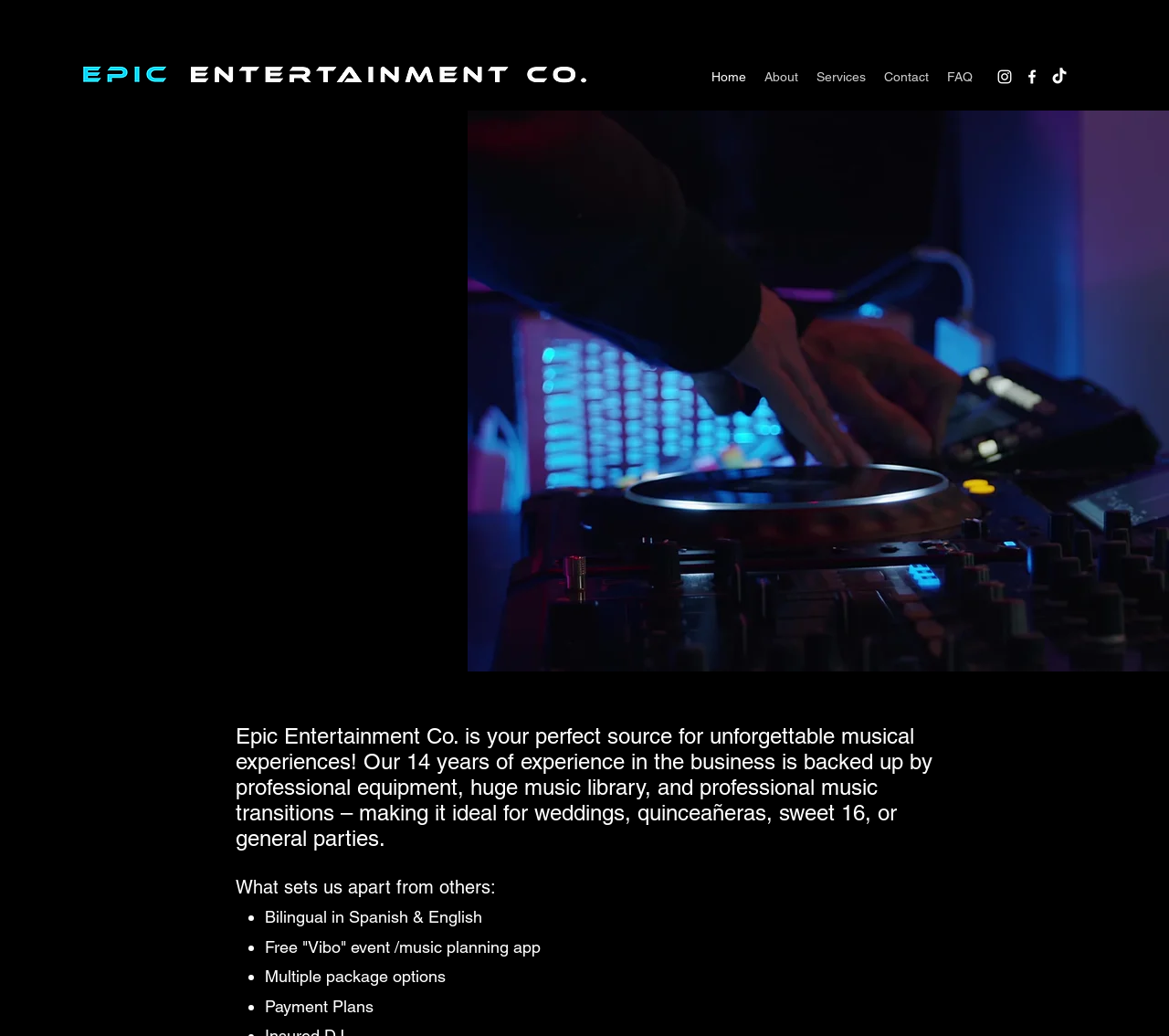Please find the bounding box coordinates of the element that you should click to achieve the following instruction: "Learn more about our Services". The coordinates should be presented as four float numbers between 0 and 1: [left, top, right, bottom].

[0.691, 0.061, 0.748, 0.087]